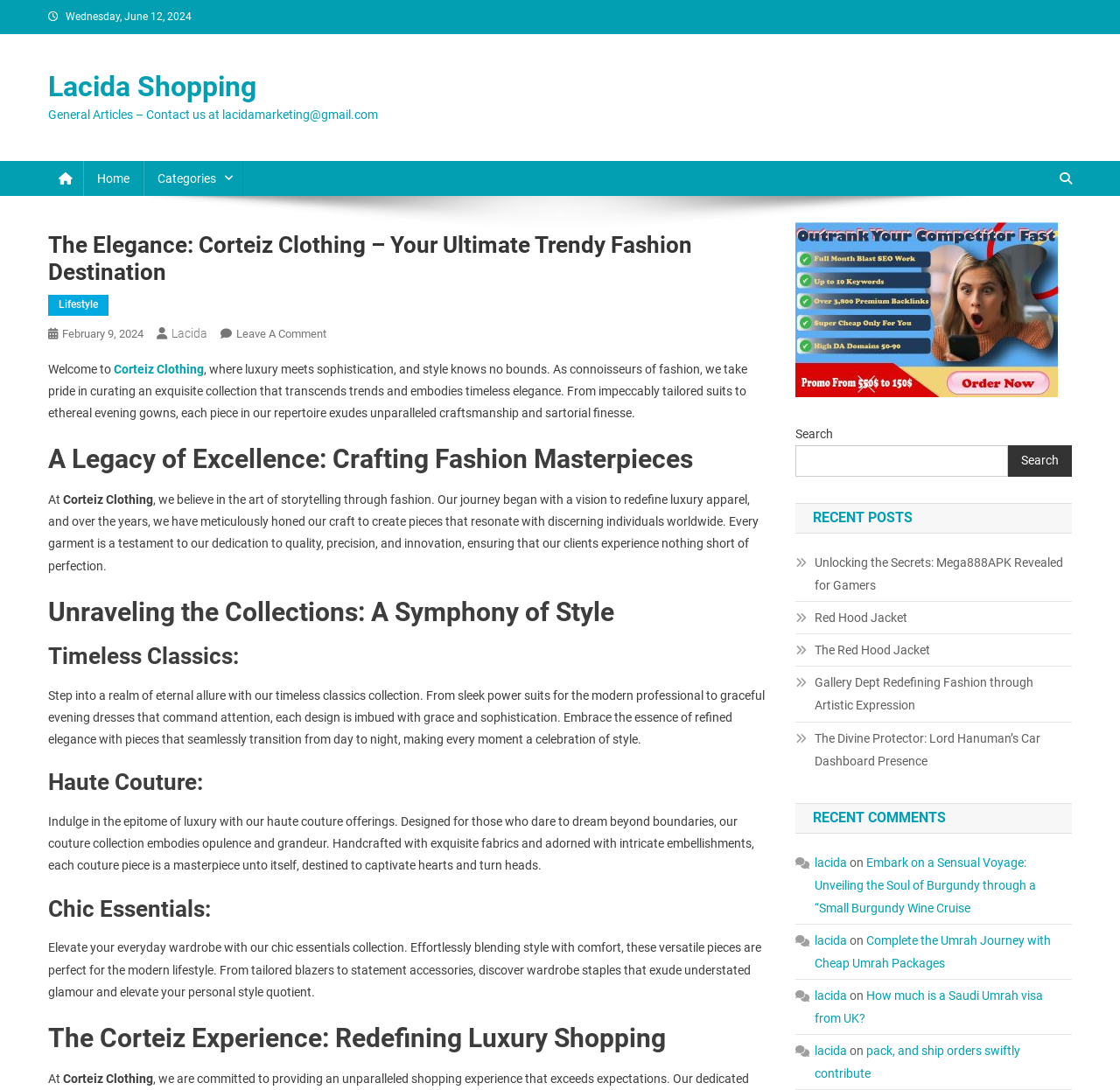Locate the coordinates of the bounding box for the clickable region that fulfills this instruction: "View the 'Recent Posts'".

[0.71, 0.461, 0.957, 0.489]